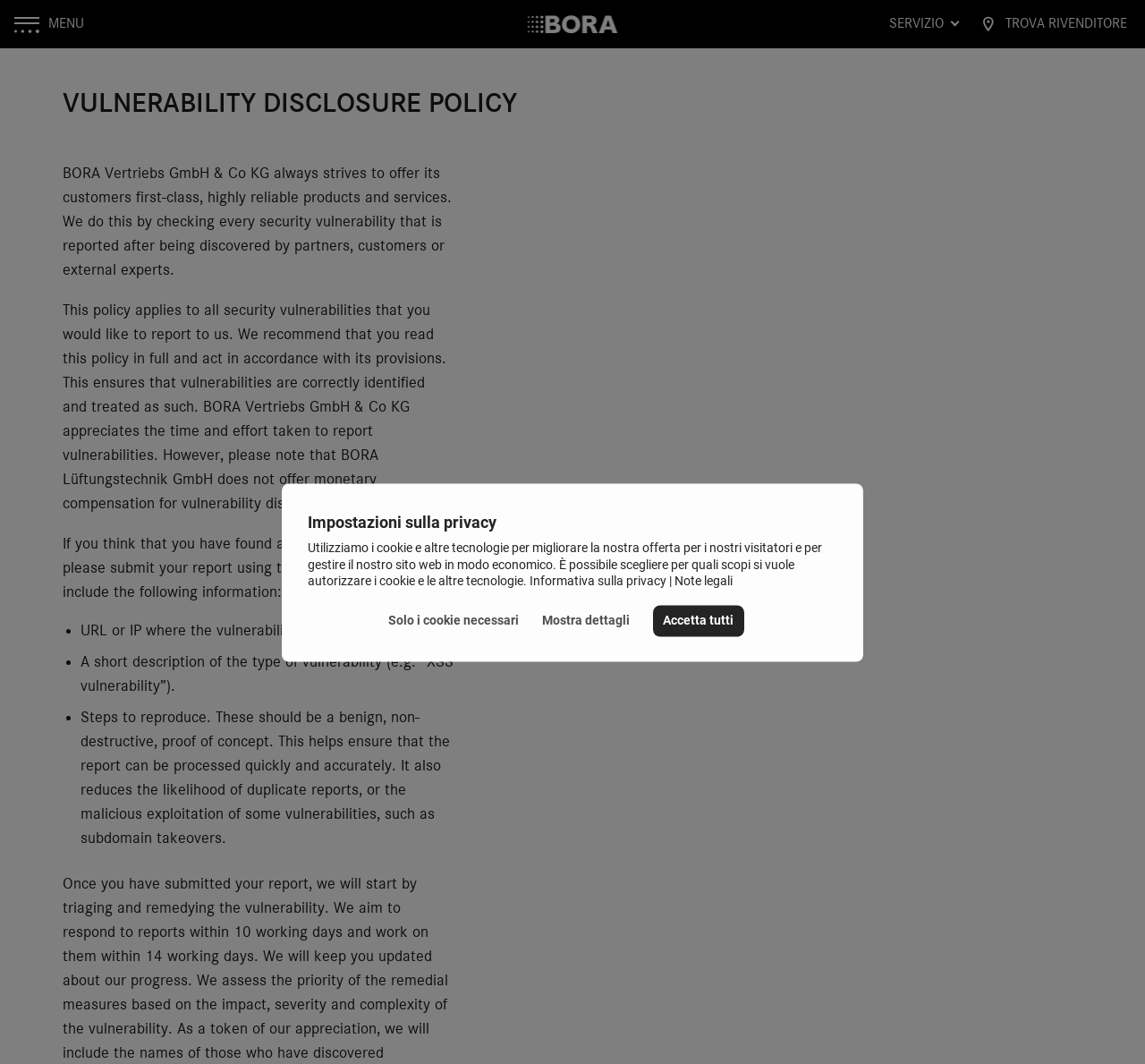Please reply to the following question using a single word or phrase: 
What is the recommended action for reporting a security vulnerability?

Submit a report using the link or email